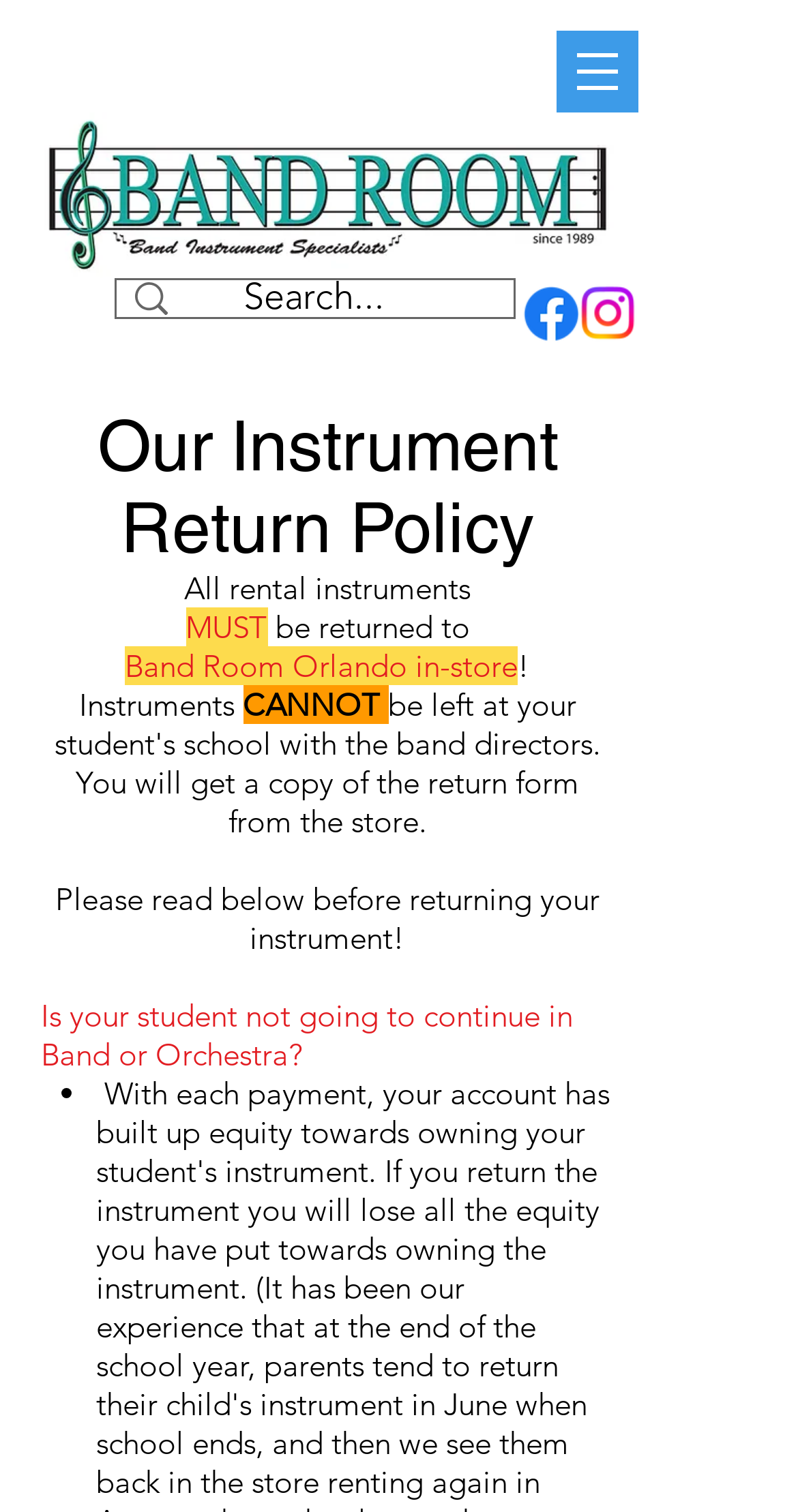Calculate the bounding box coordinates for the UI element based on the following description: "aria-label="Search..." name="q" placeholder="Search..."". Ensure the coordinates are four float numbers between 0 and 1, i.e., [left, top, right, bottom].

[0.242, 0.165, 0.546, 0.23]